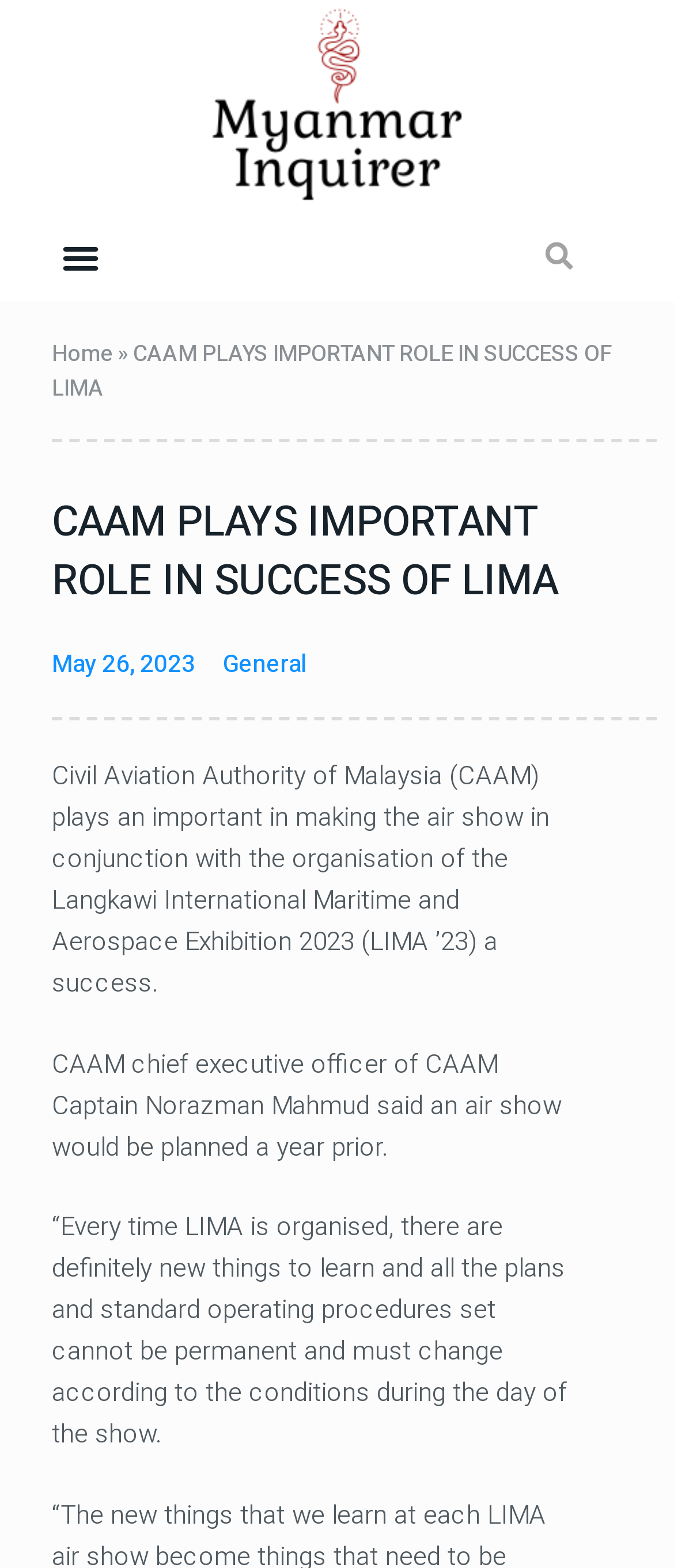From the screenshot, find the bounding box of the UI element matching this description: "May 26, 2023". Supply the bounding box coordinates in the form [left, top, right, bottom], each a float between 0 and 1.

[0.077, 0.412, 0.29, 0.436]